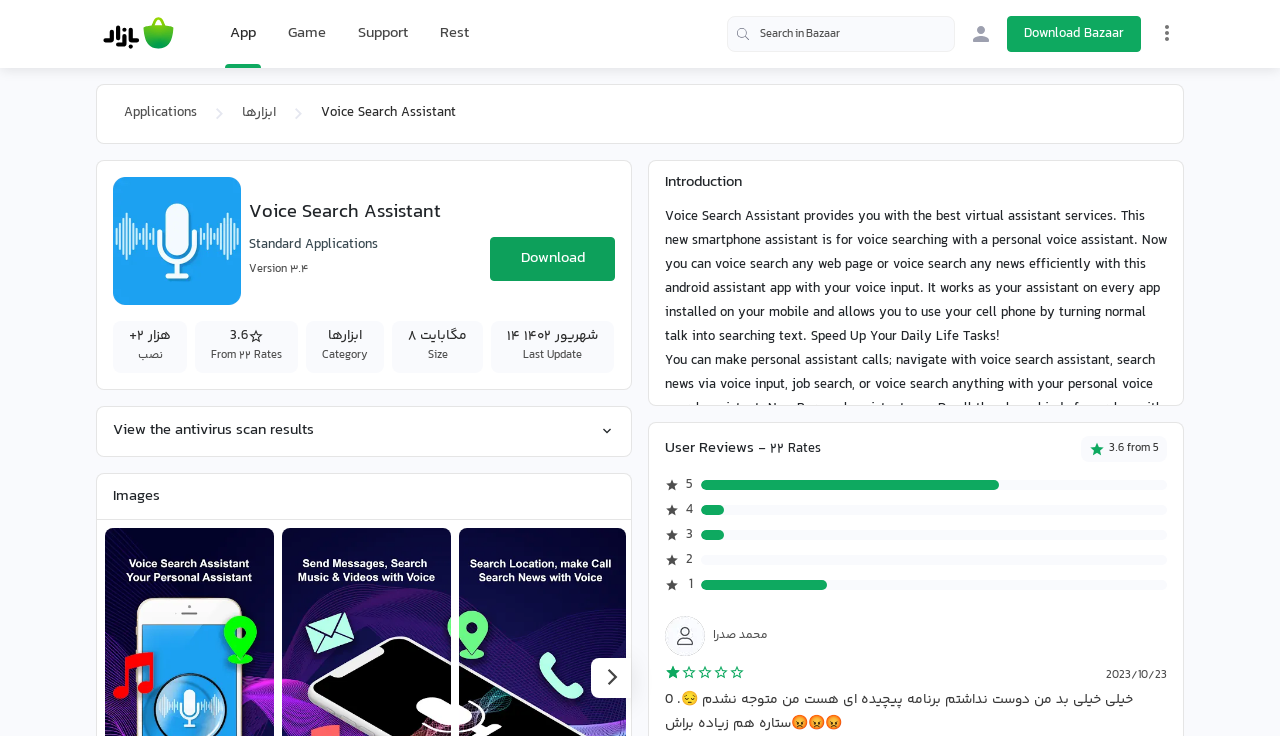Locate the bounding box coordinates of the clickable region necessary to complete the following instruction: "Login to Bazaar". Provide the coordinates in the format of four float numbers between 0 and 1, i.e., [left, top, right, bottom].

[0.752, 0.022, 0.78, 0.071]